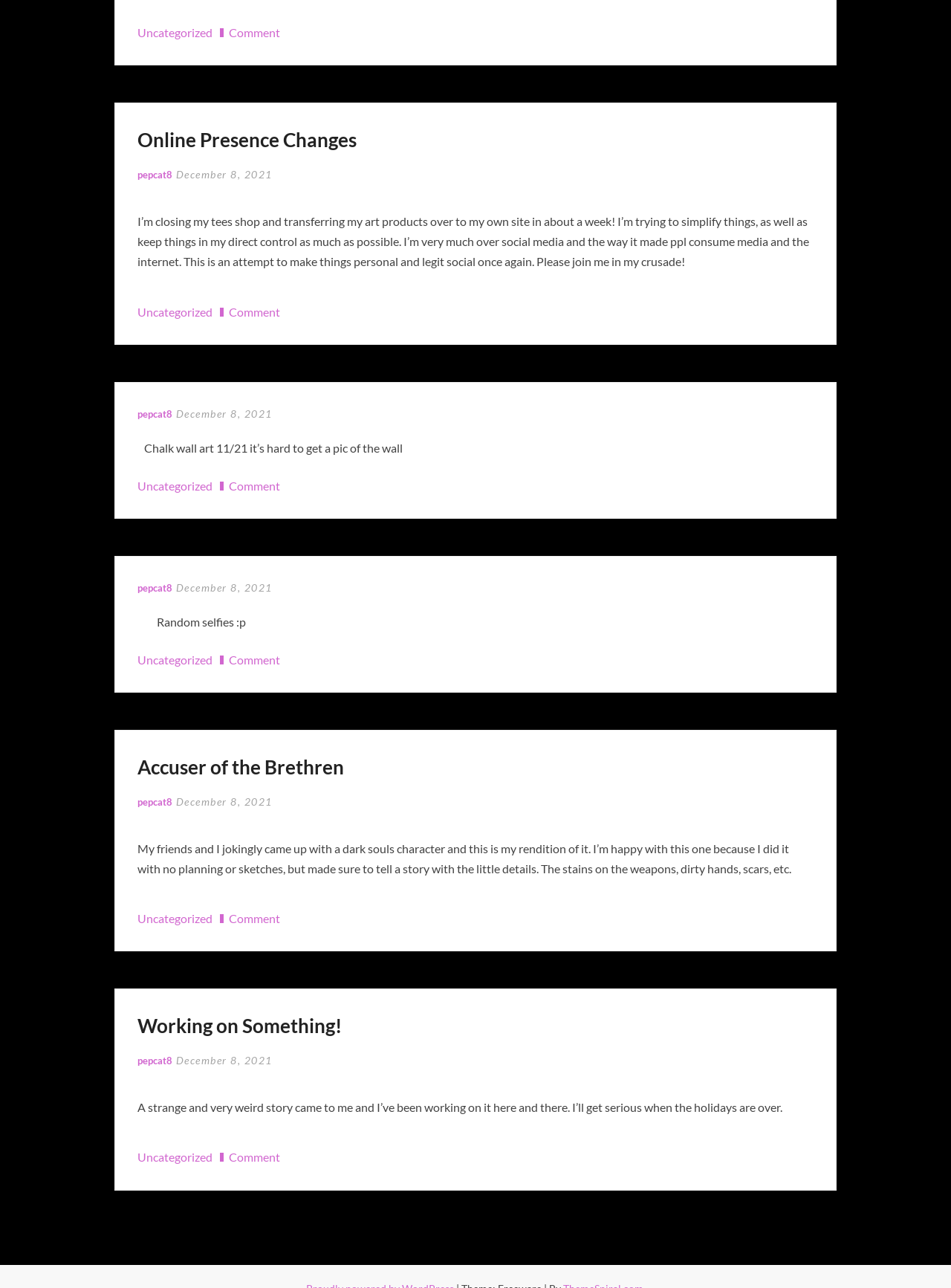Identify the bounding box of the UI component described as: "Comment on".

[0.24, 0.507, 0.294, 0.518]